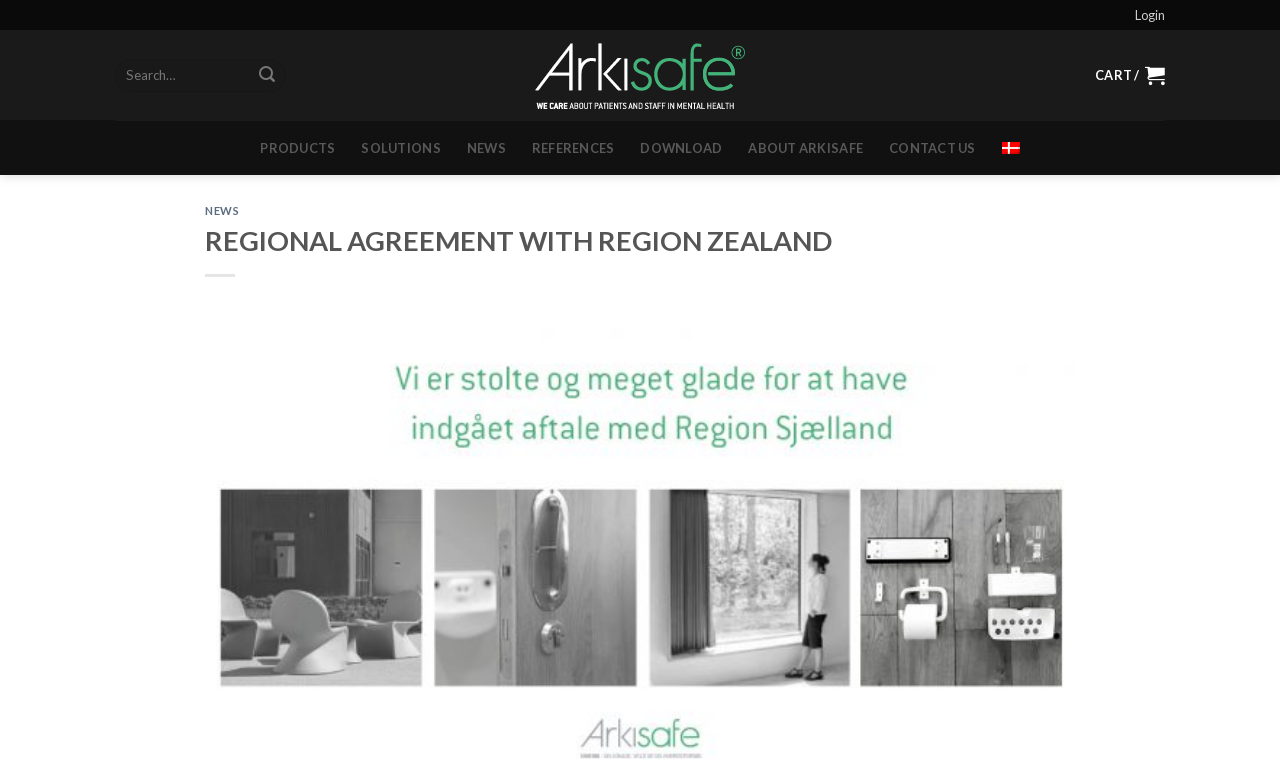Please specify the bounding box coordinates of the clickable section necessary to execute the following command: "Search for something".

[0.09, 0.078, 0.223, 0.121]